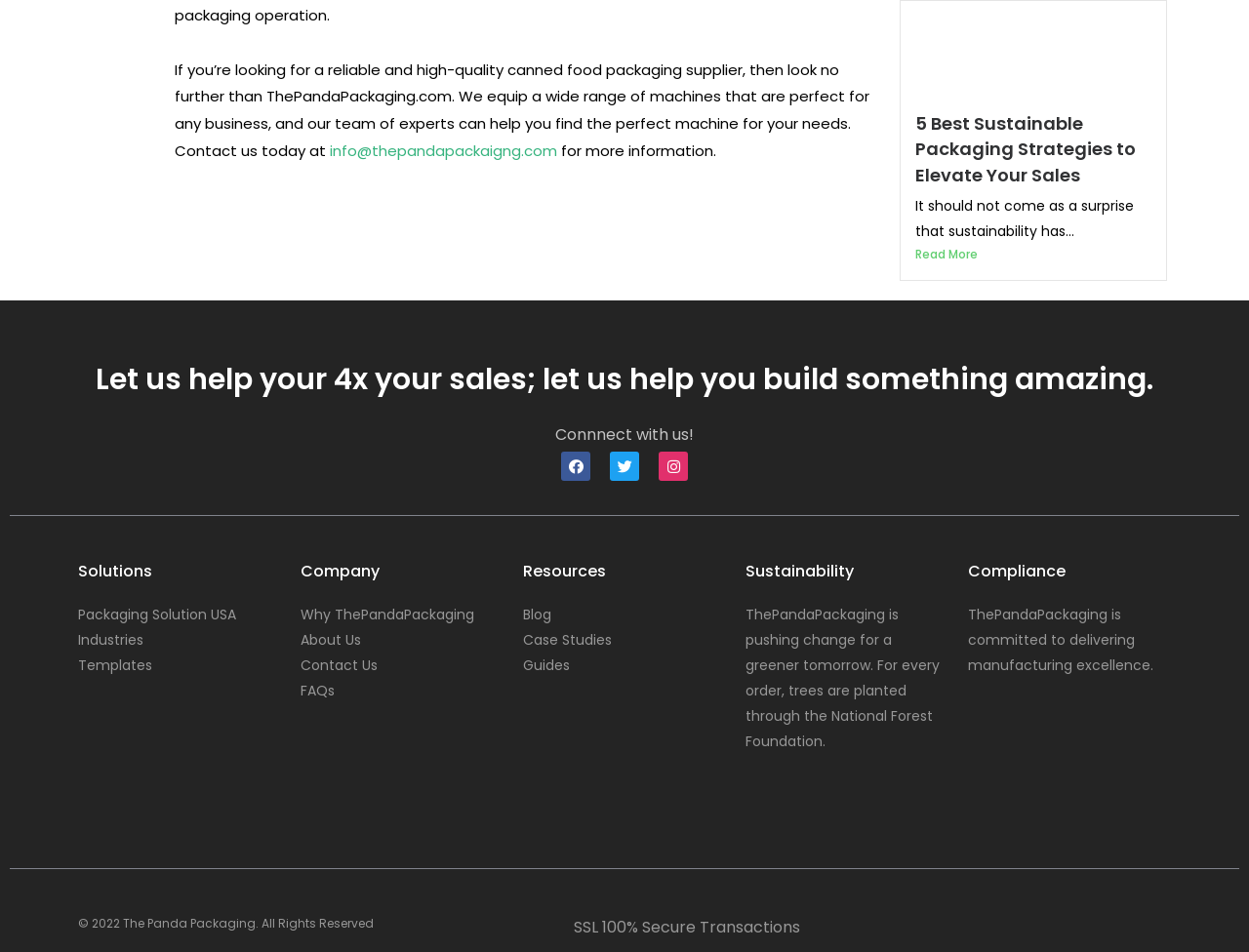Using the elements shown in the image, answer the question comprehensively: What is the theme of the article with the heading '5 Best Sustainable Packaging Strategies to Elevate Your Sales'?

The article with the heading '5 Best Sustainable Packaging Strategies to Elevate Your Sales' is likely focused on sustainable packaging strategies that can help businesses improve their sales, indicating a theme related to environmentally friendly packaging solutions.